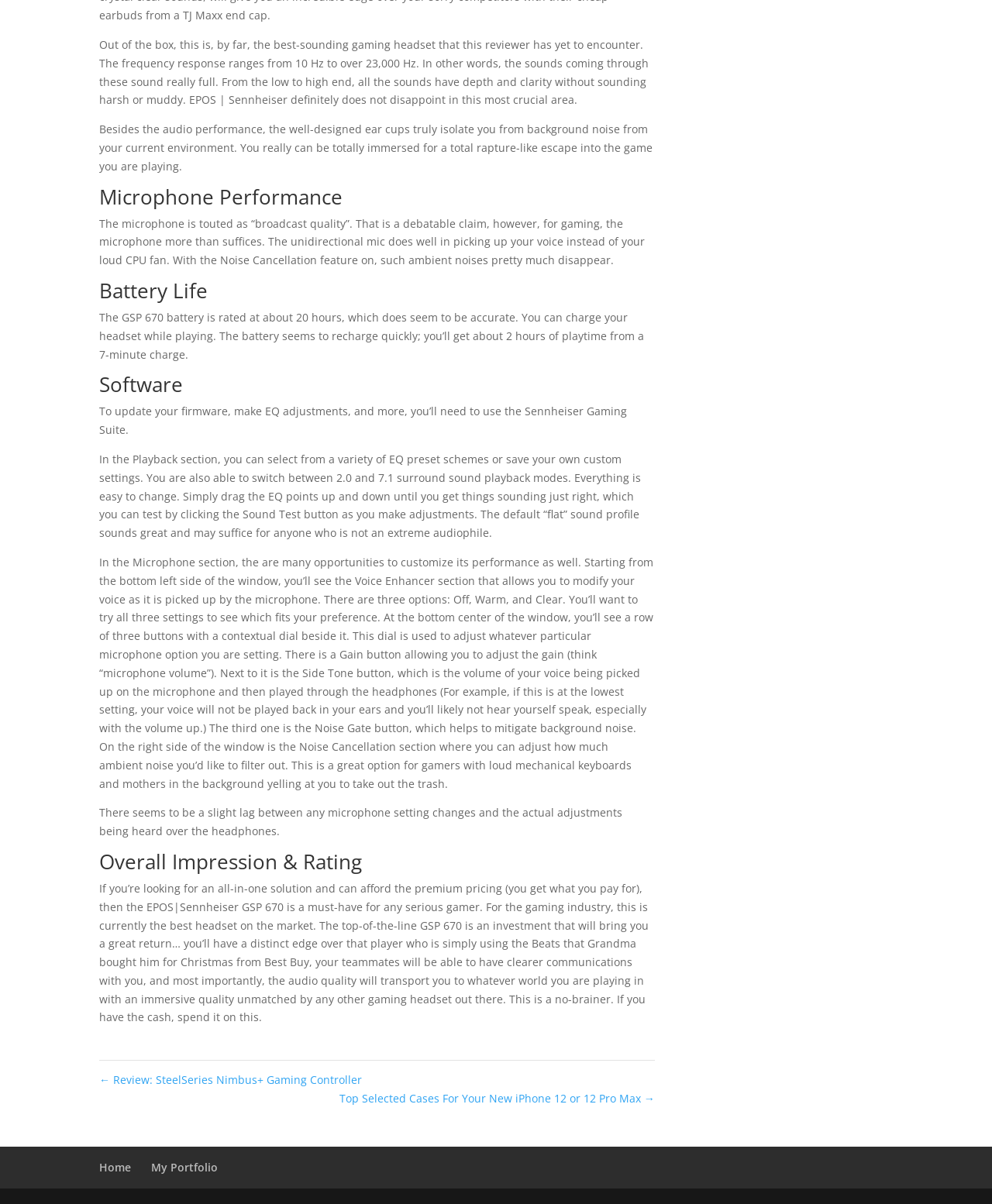Please find the bounding box coordinates (top-left x, top-left y, bottom-right x, bottom-right y) in the screenshot for the UI element described as follows: My Portfolio

[0.152, 0.963, 0.22, 0.975]